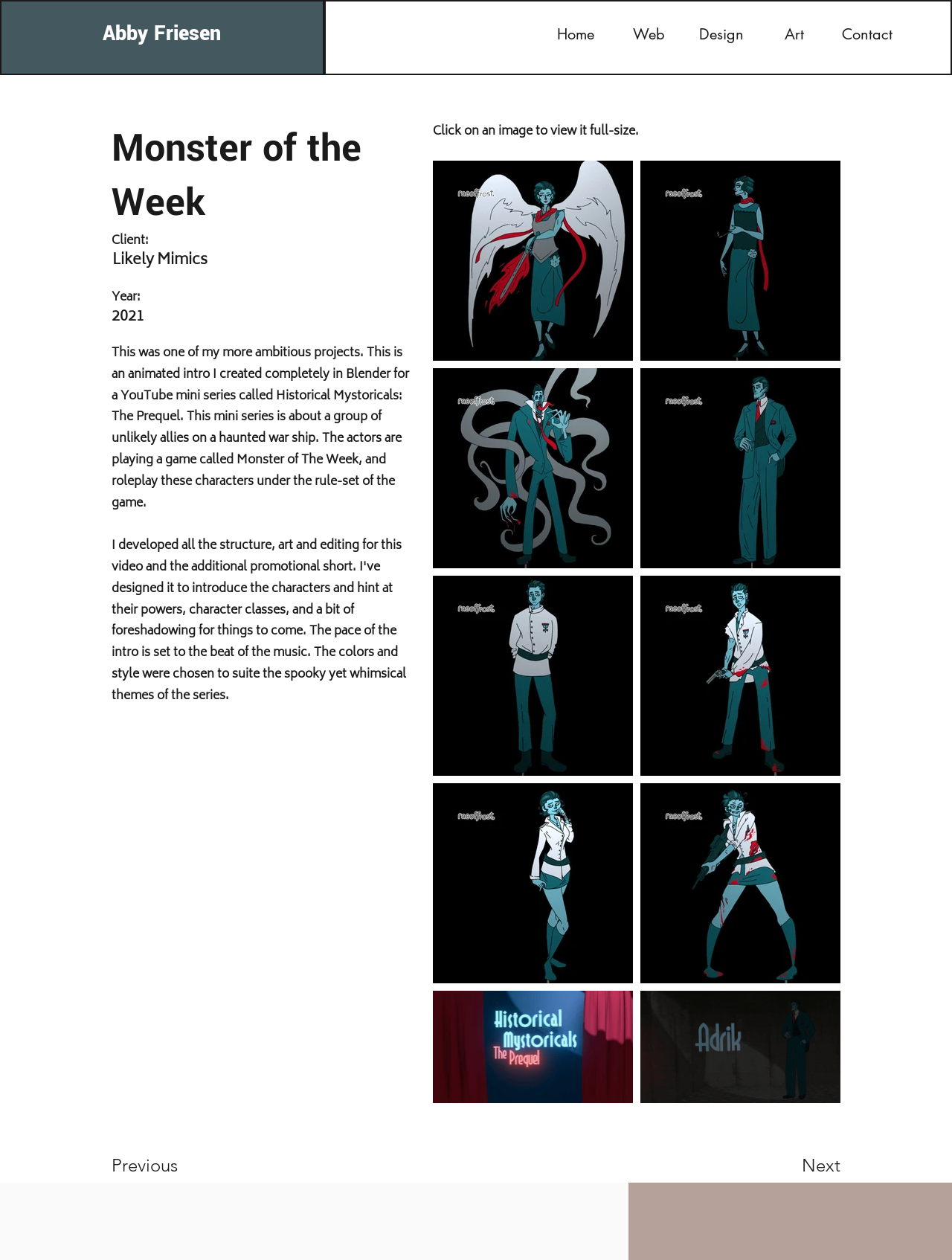Please mark the clickable region by giving the bounding box coordinates needed to complete this instruction: "go to previous page".

[0.117, 0.913, 0.229, 0.937]